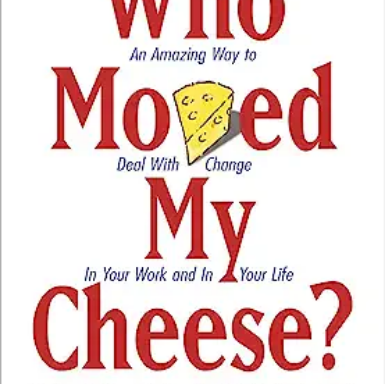Please answer the following question using a single word or phrase: 
What is the book's focus on?

adaptability and resilience